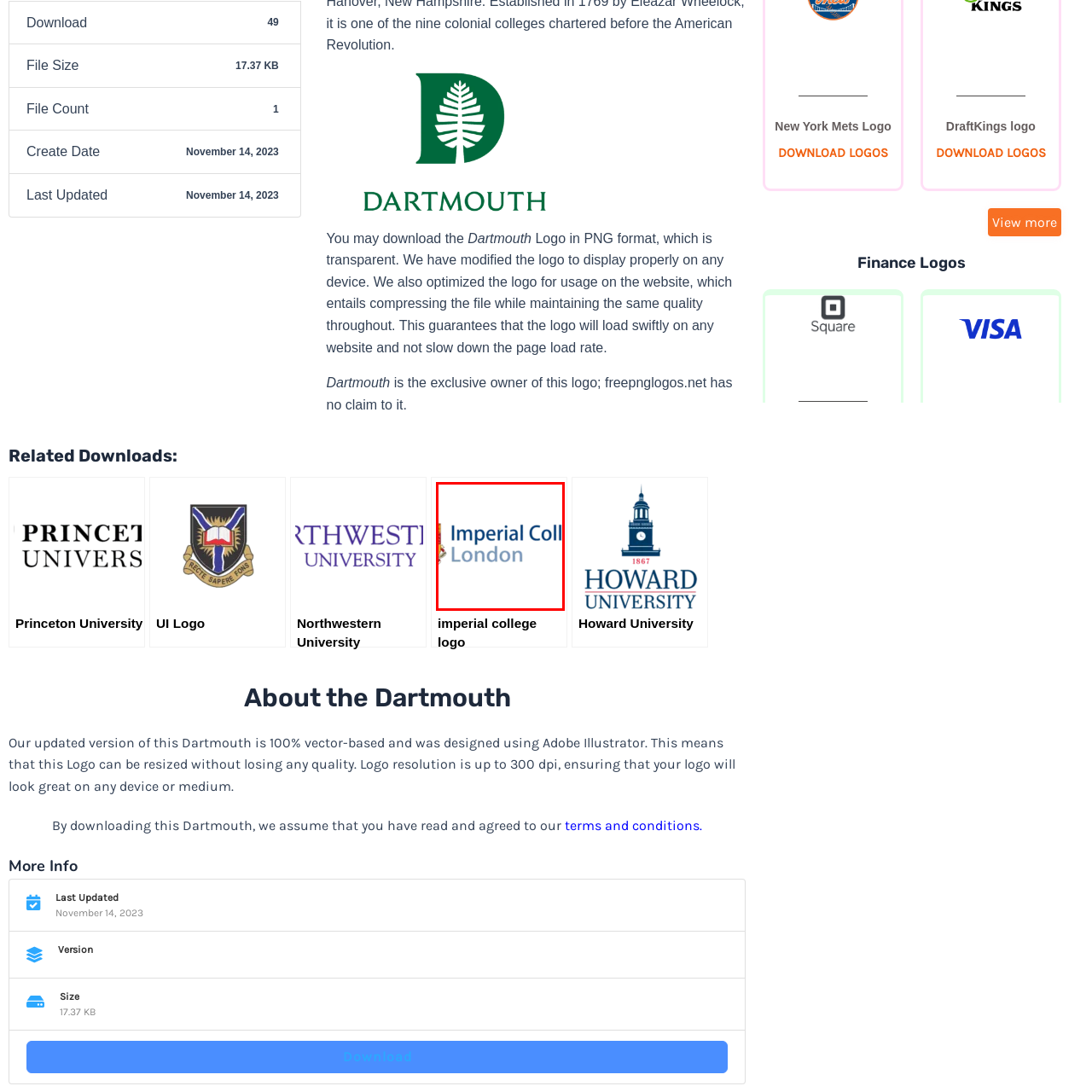Offer an in-depth caption for the image content enclosed by the red border.

The image features the logo of Imperial College London, prominently showcasing the institution's name accompanied by its emblem. The logo combines historical elements with a modern font style, reflecting the college's prestigious heritage and commitment to innovation in education and research. The vibrant colors and clear typography highlight the college’s distinguished identity within the academic landscape. This logo represents not just a renowned institution but also a community dedicated to excellence and advancement in science, technology, and business.